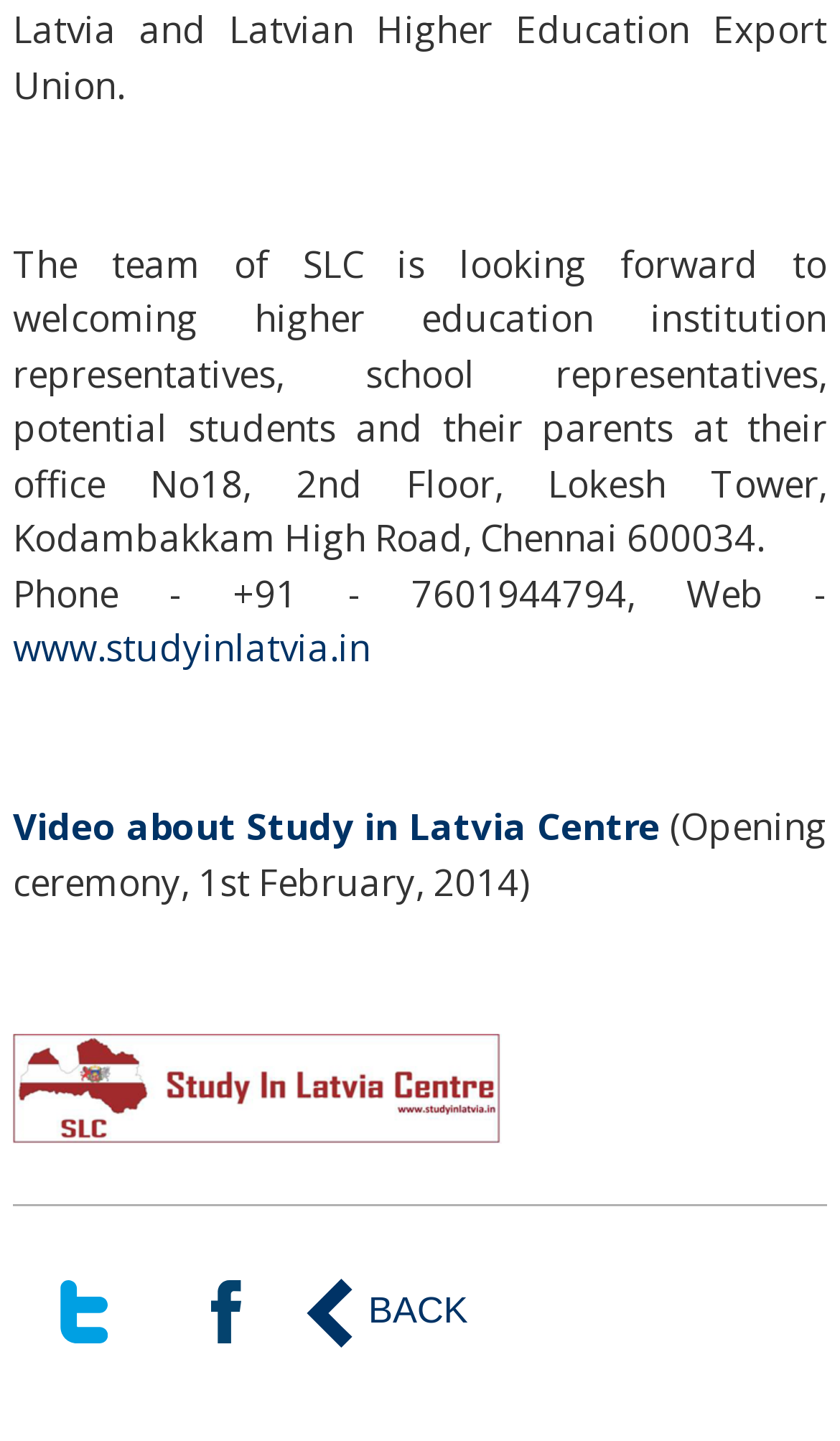Answer in one word or a short phrase: 
How many links are there at the bottom of the webpage?

3